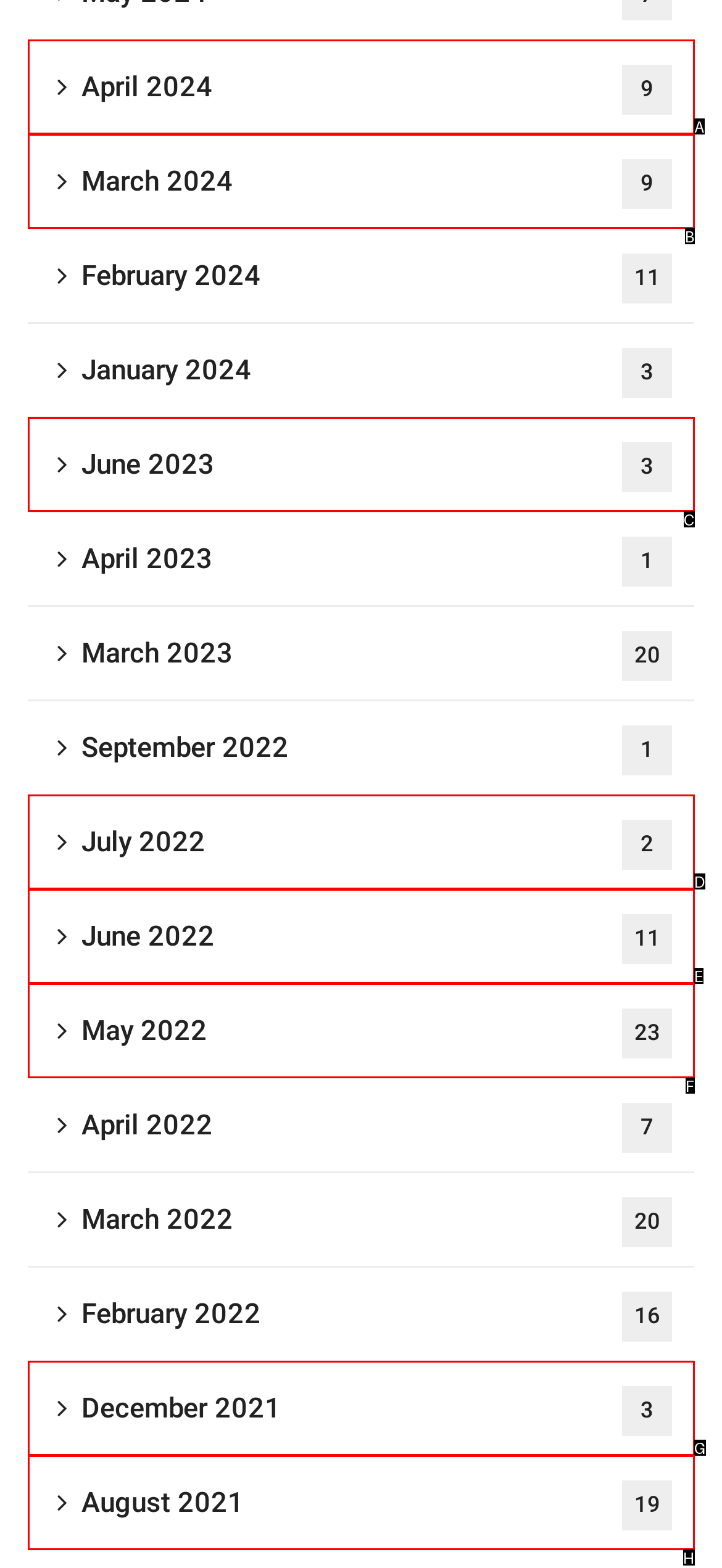Identify the letter that best matches this UI element description: June 2023 3
Answer with the letter from the given options.

C